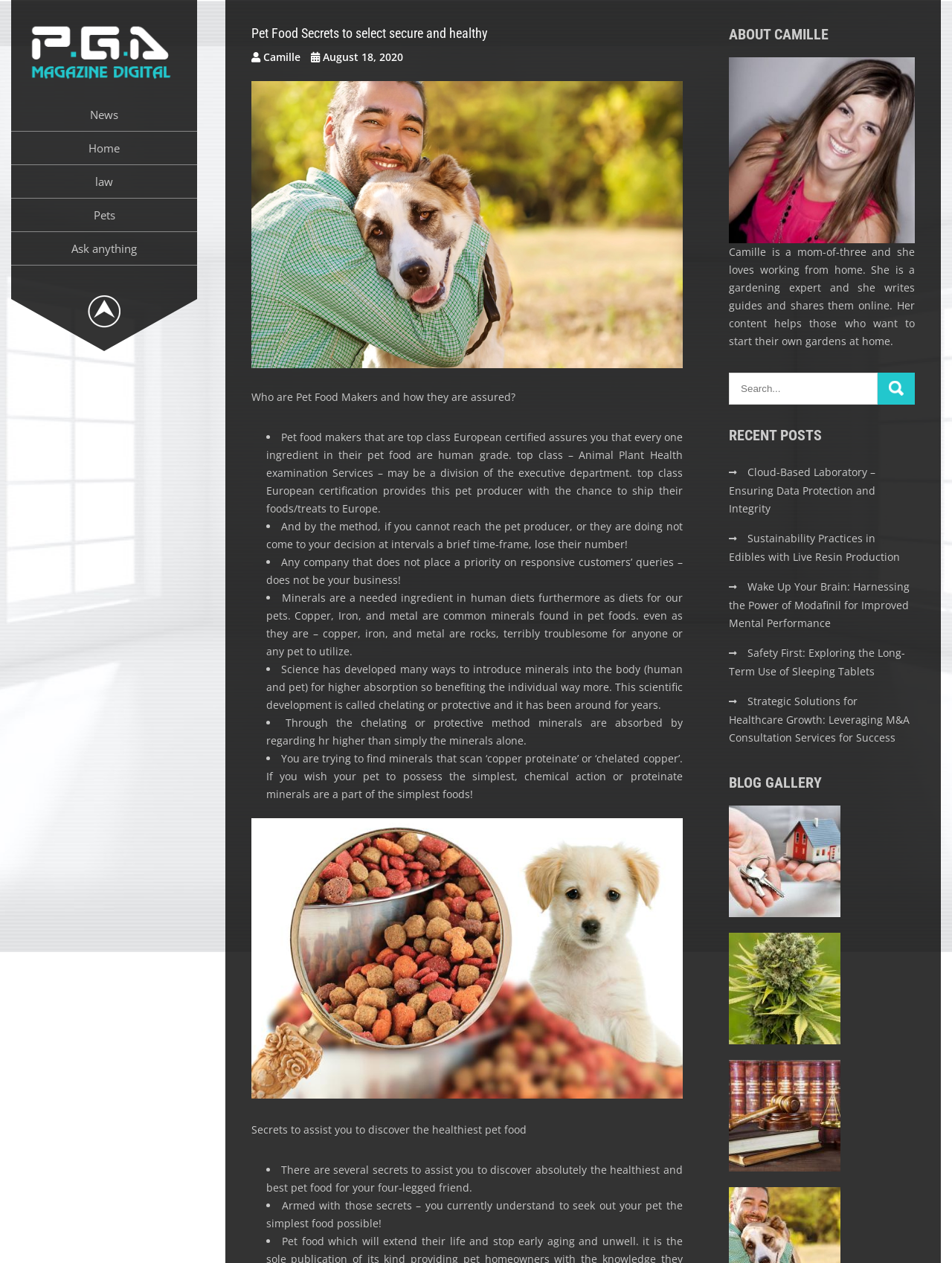Using the provided description: "Français", find the bounding box coordinates of the corresponding UI element. The output should be four float numbers between 0 and 1, in the format [left, top, right, bottom].

None